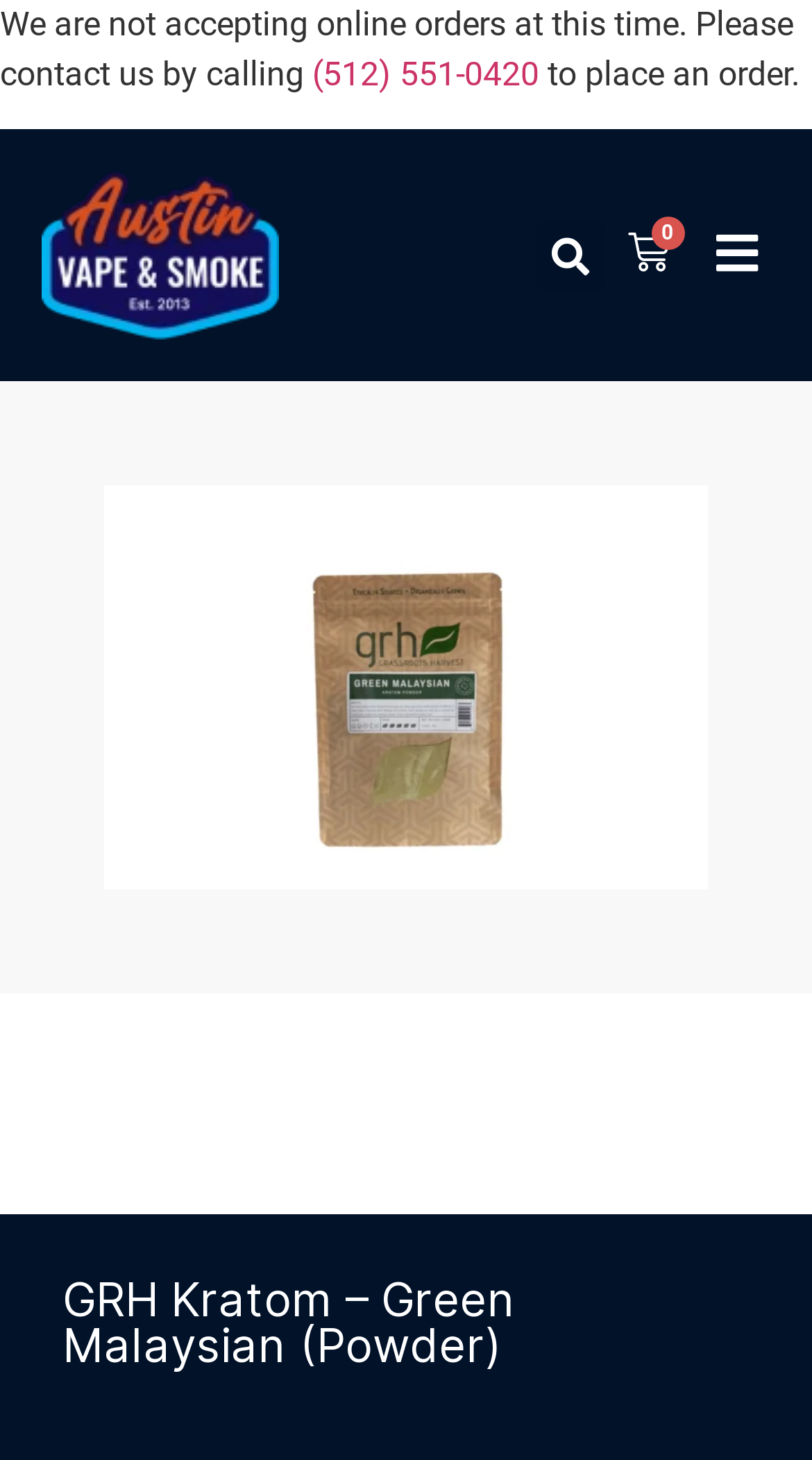Please identify the bounding box coordinates of the area I need to click to accomplish the following instruction: "Call to place an order".

[0.385, 0.037, 0.664, 0.064]